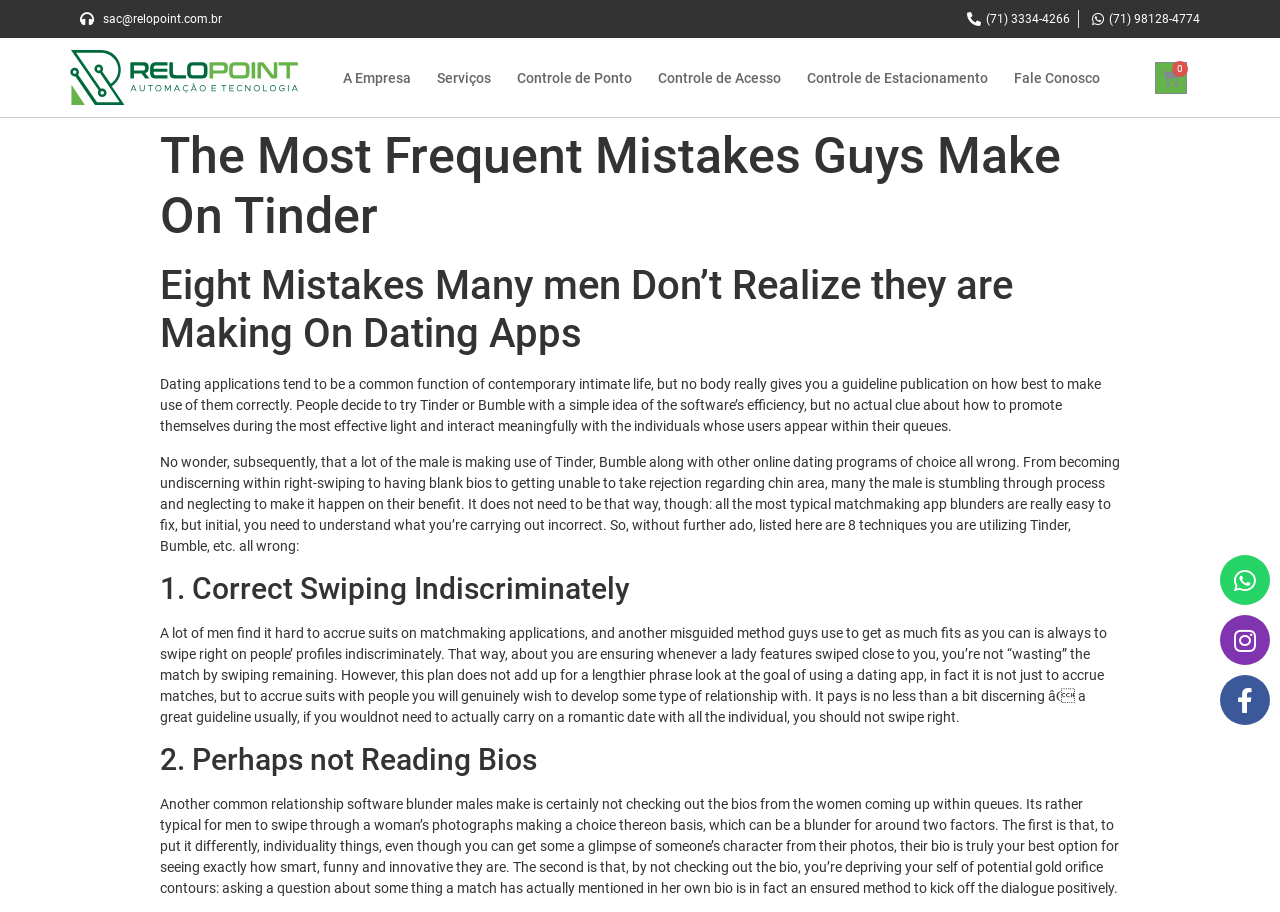Could you indicate the bounding box coordinates of the region to click in order to complete this instruction: "Click the 'Controle de Ponto' link".

[0.404, 0.074, 0.494, 0.096]